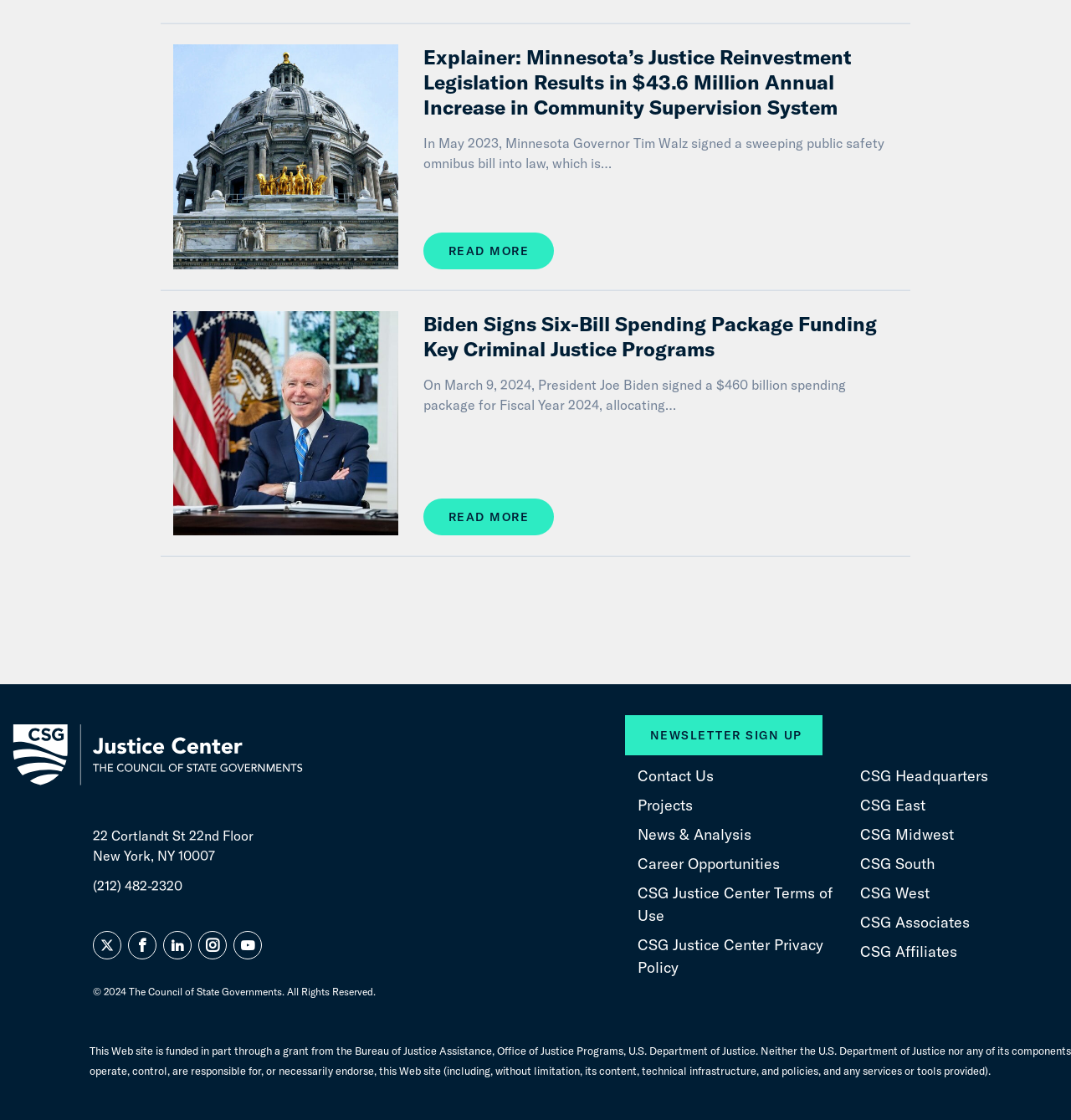Please mark the clickable region by giving the bounding box coordinates needed to complete this instruction: "Read more about Minnesota’s Justice Reinvestment Legislation".

[0.395, 0.207, 0.517, 0.24]